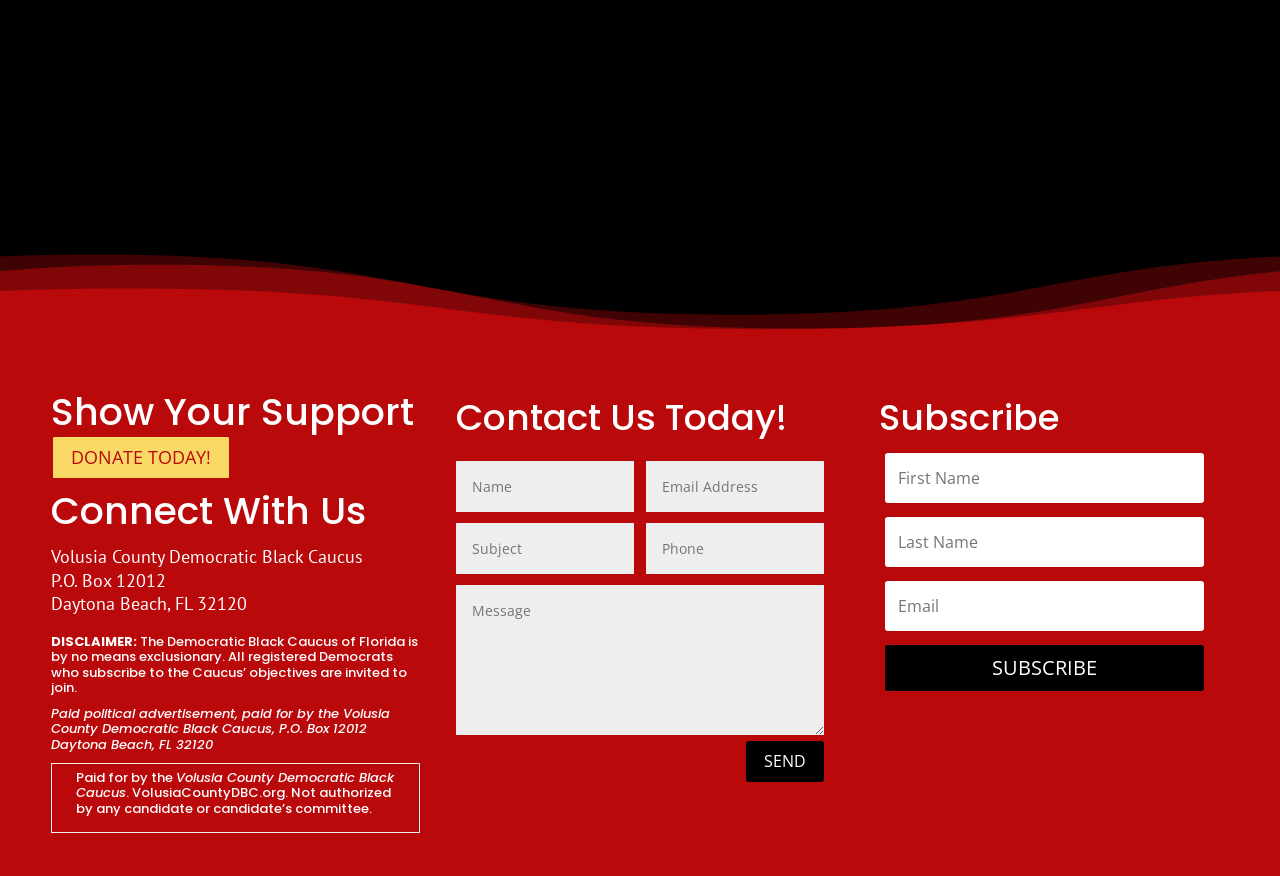Identify the bounding box coordinates necessary to click and complete the given instruction: "Learn about the history of the Democratic Black Caucus".

[0.747, 0.124, 0.816, 0.15]